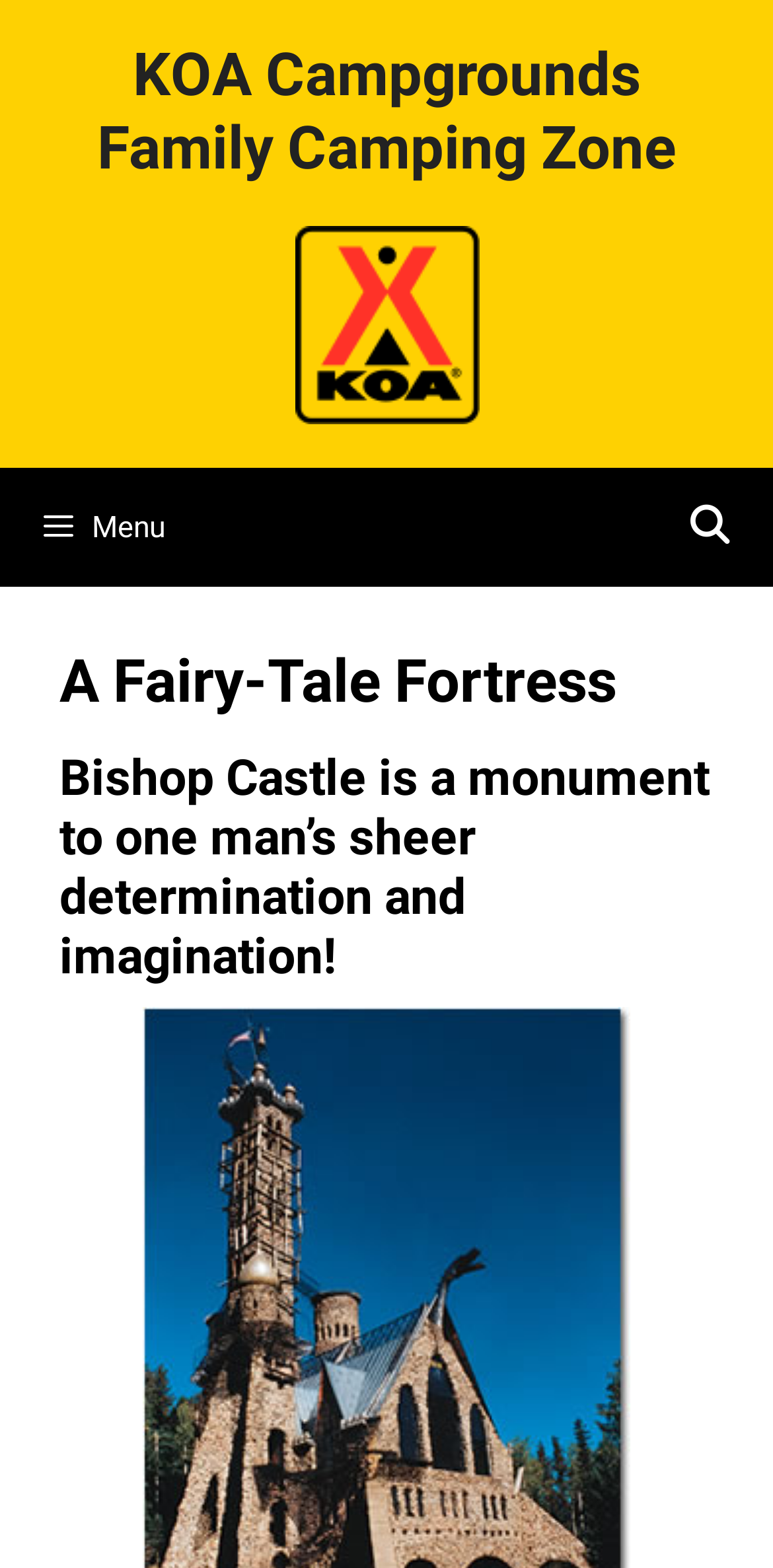Produce a meticulous description of the webpage.

The webpage is about Bishop Castle, a medieval-style castle in south-central Colorado. At the top of the page, there is a banner that spans the entire width, containing two links with the same text "KOA Campgrounds Family Camping Zone" and an image with the same description. The image is positioned below the first link and above the second link.

Below the banner, there is a navigation section that also spans the entire width. It contains a link to open a search bar on the right side and a button with a menu icon on the left side. When the button is expanded, it controls a primary menu.

Under the navigation section, there is a header section that takes up most of the page's width. It contains two headings, one above the other. The first heading reads "A Fairy-Tale Fortress" and the second heading describes Bishop Castle as "a monument to one man's sheer determination and imagination!" The second heading is positioned below the first one.